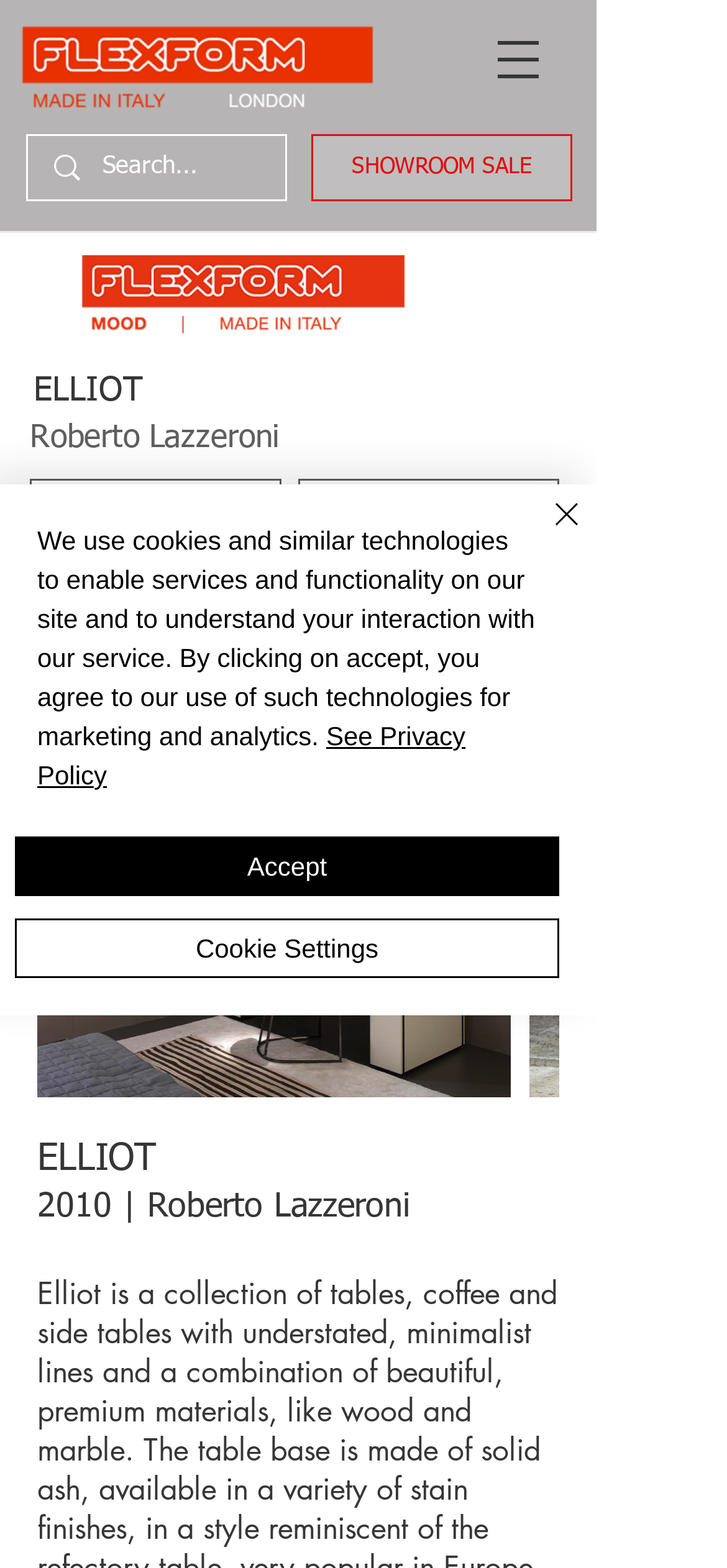Indicate the bounding box coordinates of the clickable region to achieve the following instruction: "Search for something."

[0.141, 0.087, 0.295, 0.127]